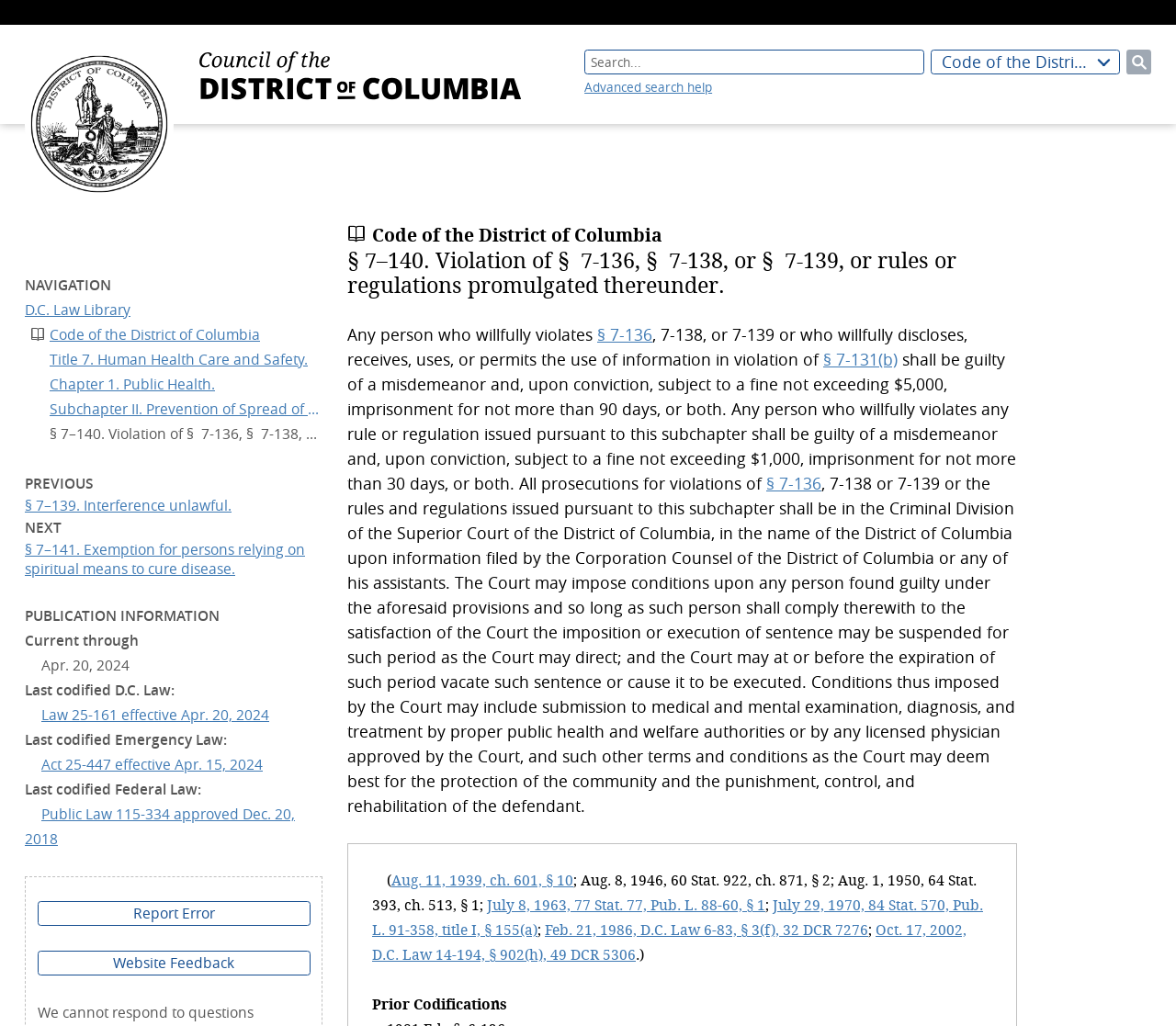What is the date of the last codified D.C. Law?
Could you give a comprehensive explanation in response to this question?

The date of the last codified D.C. Law can be found in the heading element with the text 'Last codified D.C. Law:' which is followed by the link element with the text 'Law 25-161 effective Apr. 20, 2024'.